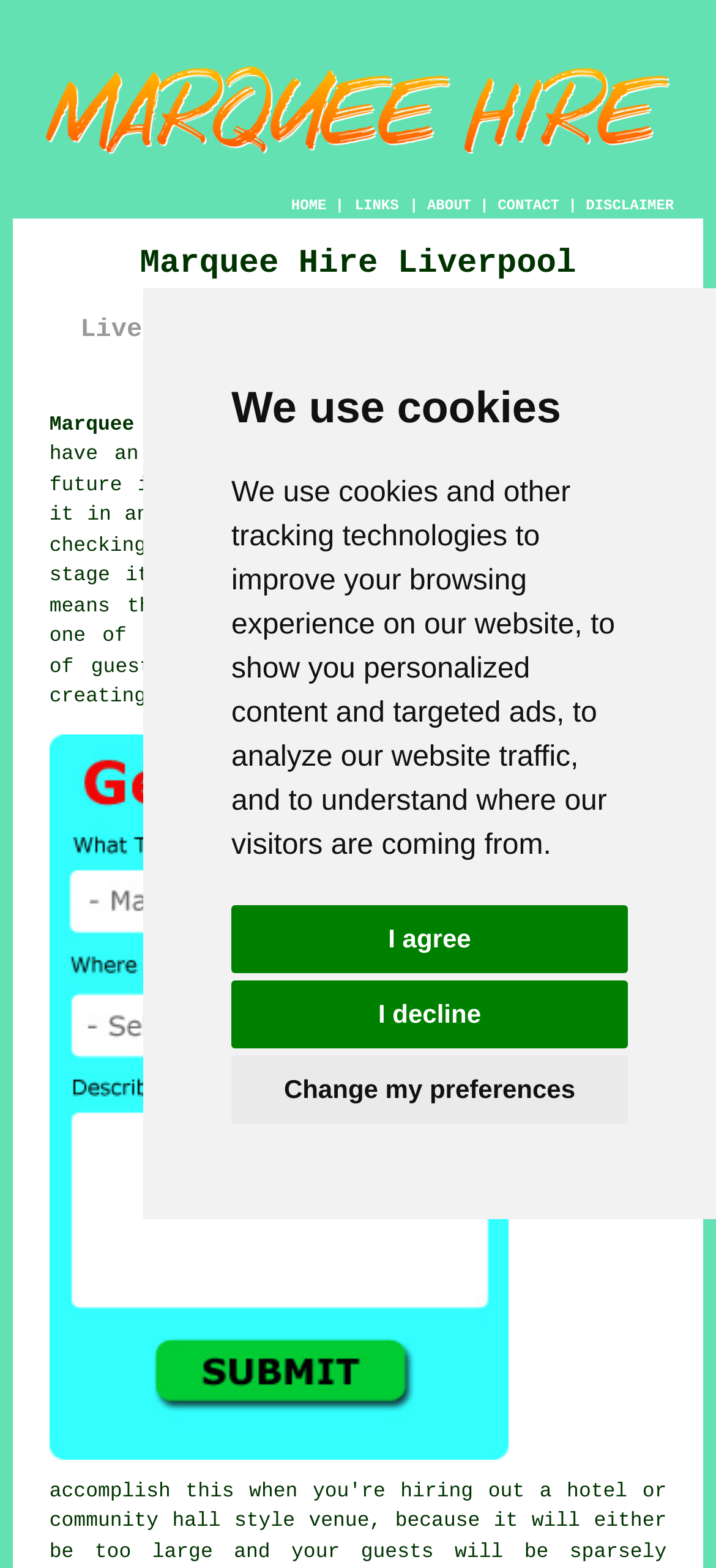Answer the question with a single word or phrase: 
What is the purpose of the 'Liverpool Marquee Hire Quotes' link?

Get quotes